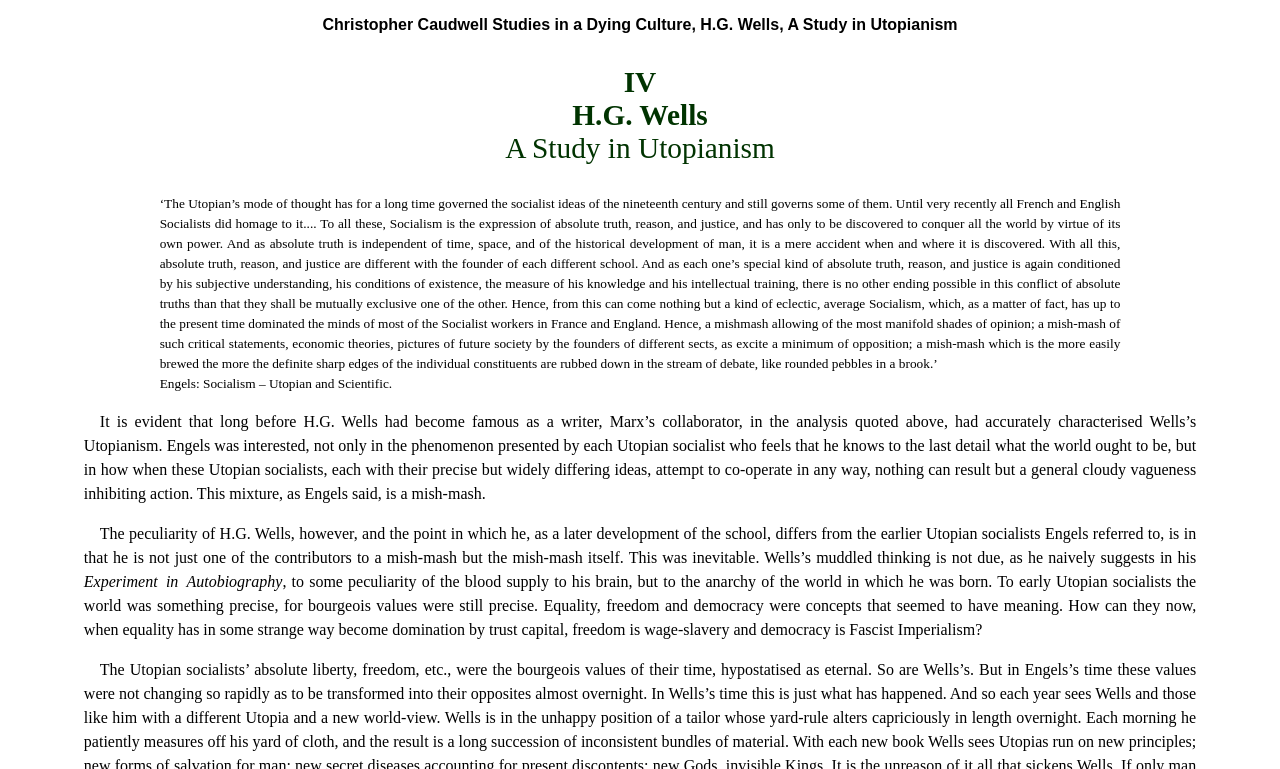Utilize the details in the image to give a detailed response to the question: Who is mentioned as a collaborator of Marx?

I found the answer by reading the text in the StaticText element that mentions 'Engels: Socialism – Utopian and Scientific.' and 'Marx’s collaborator'.